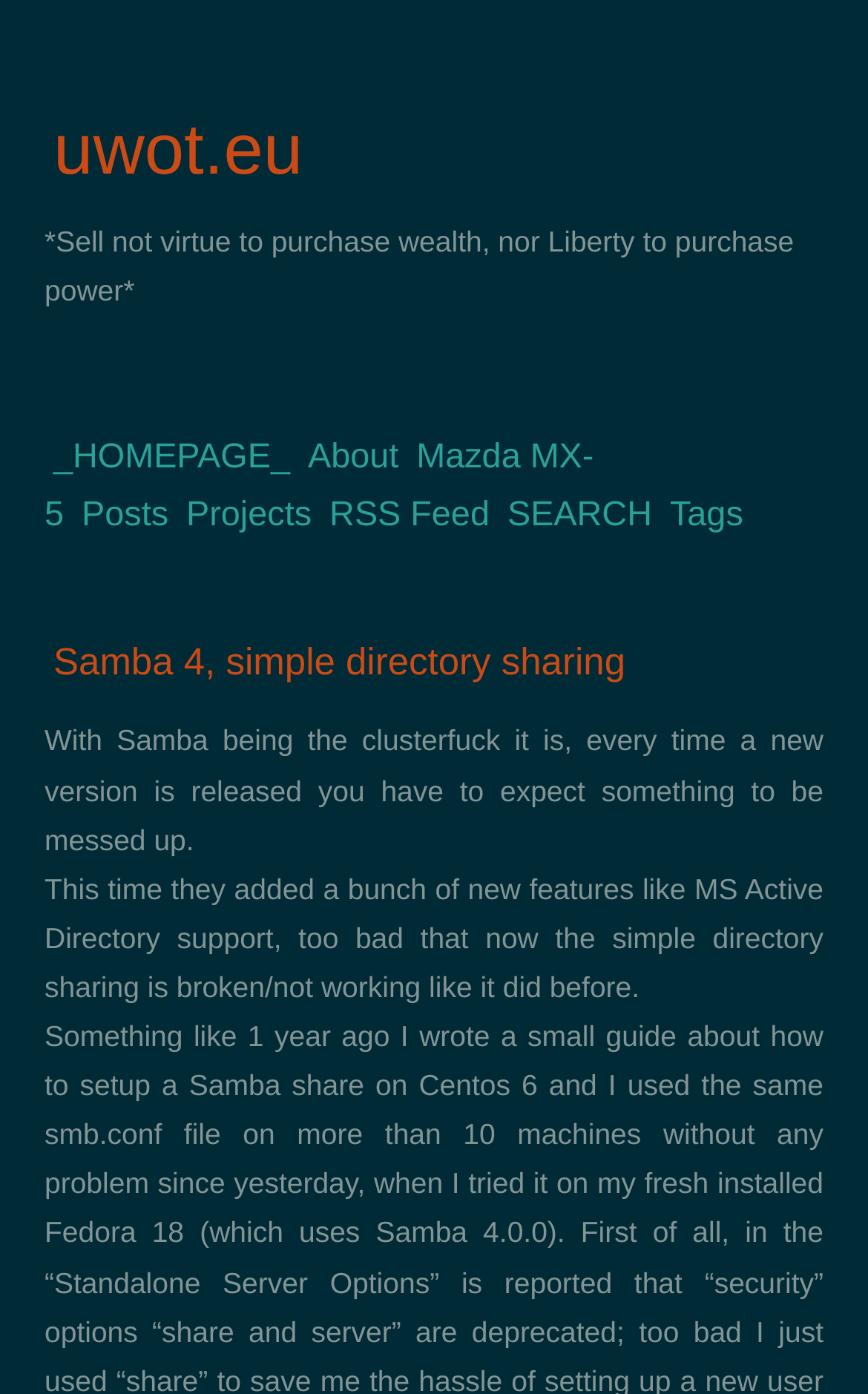Provide a single word or phrase answer to the question: 
How many links are in the main navigation menu?

7